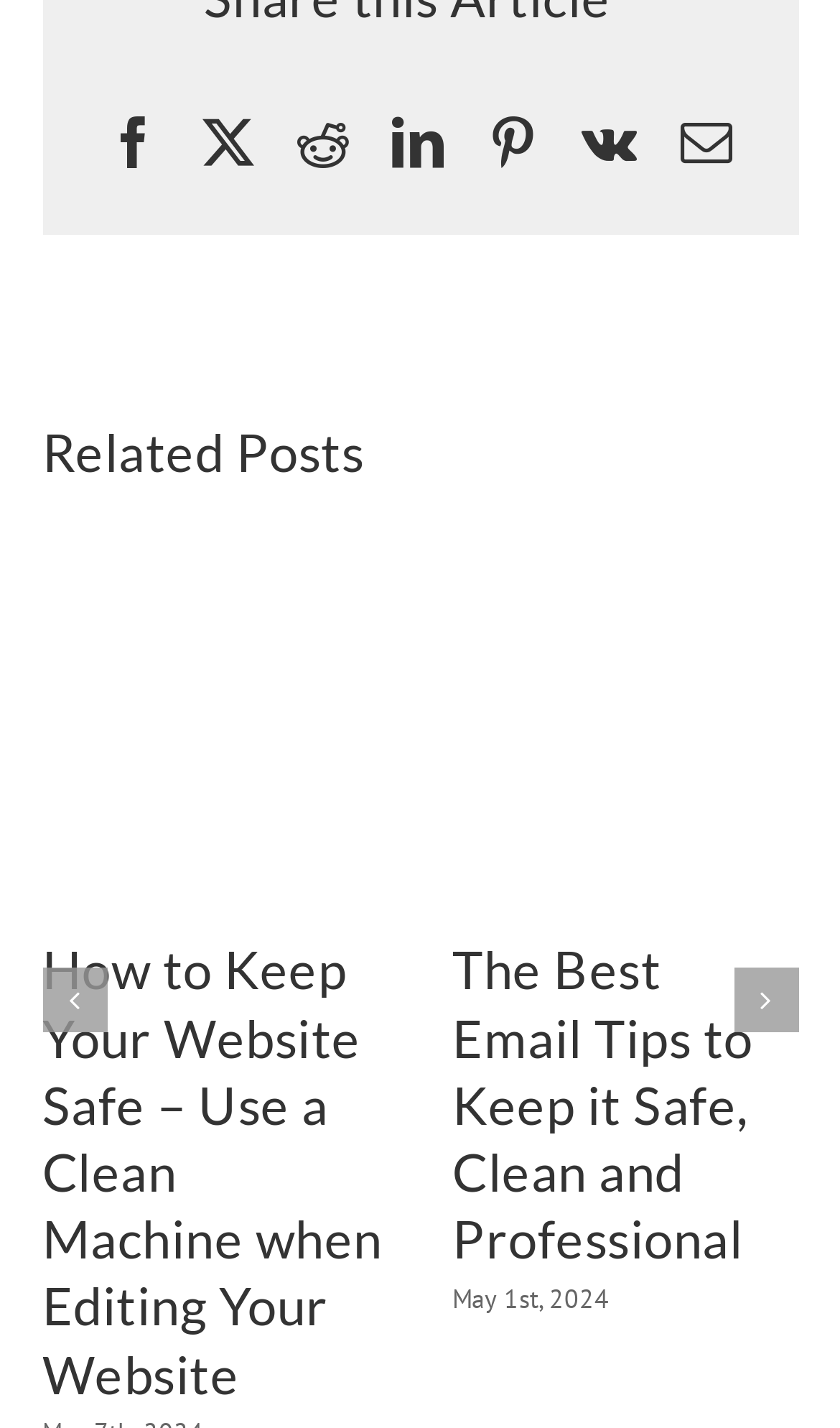What is the purpose of the 'Previous slide' button?
With the help of the image, please provide a detailed response to the question.

I found a button element with the text 'Previous slide', which is likely used to navigate to the previous slide in the slideshow.